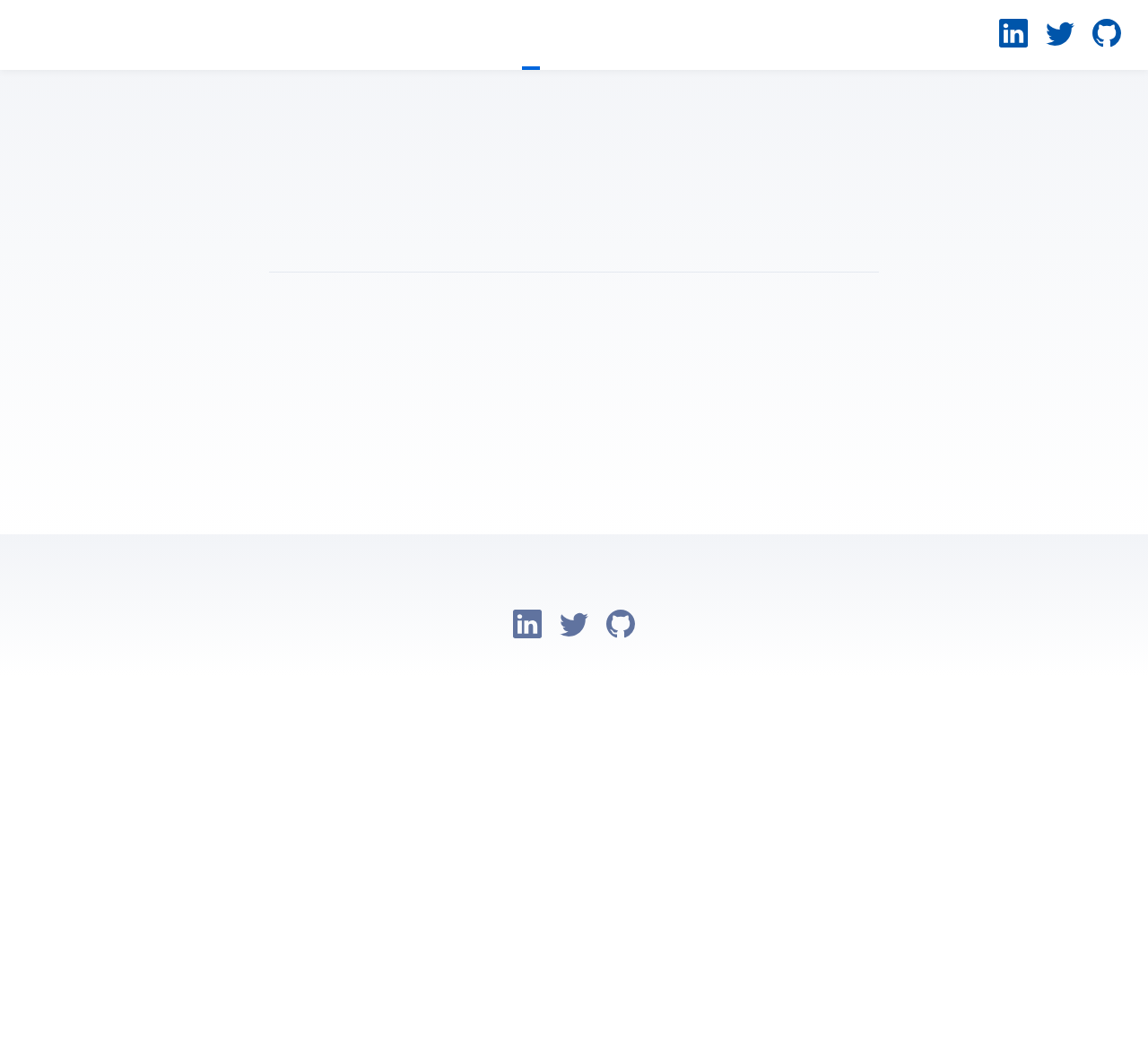What is the name of the person on this website?
Provide a comprehensive and detailed answer to the question.

I found the name 'Tom Spencer' in the heading element at the top of the webpage, which suggests that this is the personal website of Tom Spencer.